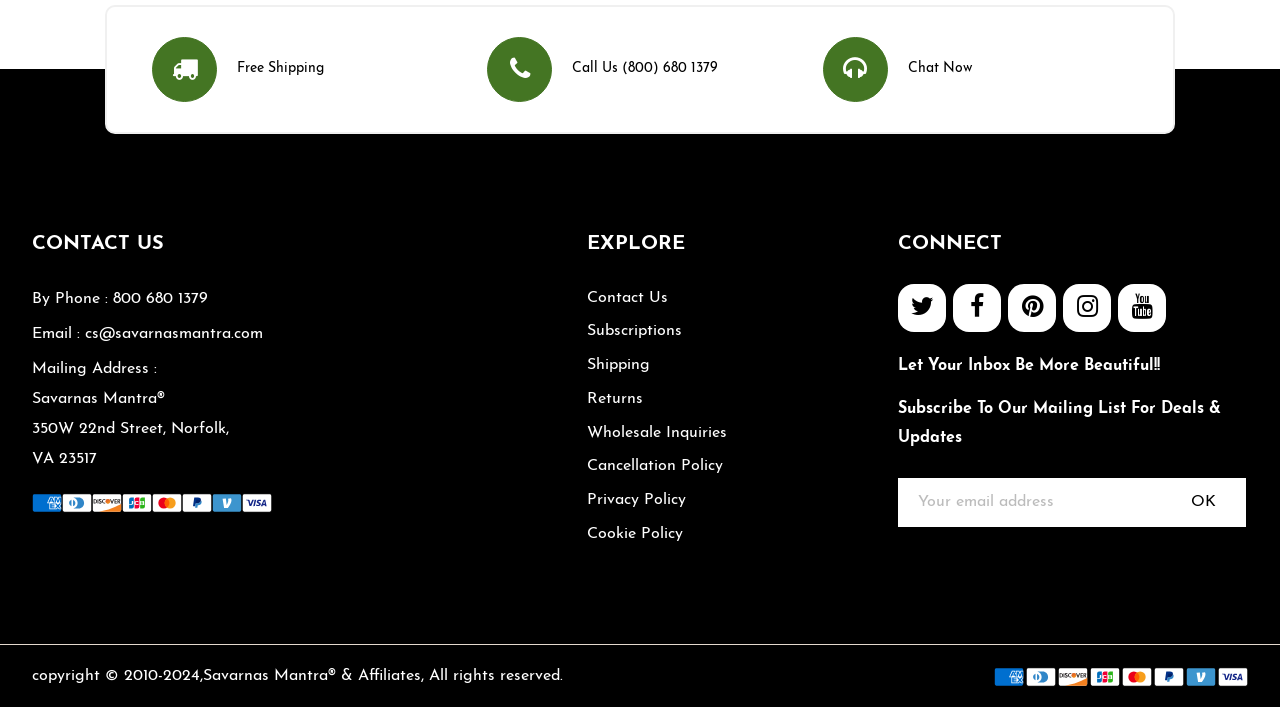Determine the bounding box coordinates for the area that should be clicked to carry out the following instruction: "Subscribe to our mailing list".

[0.702, 0.676, 0.907, 0.745]